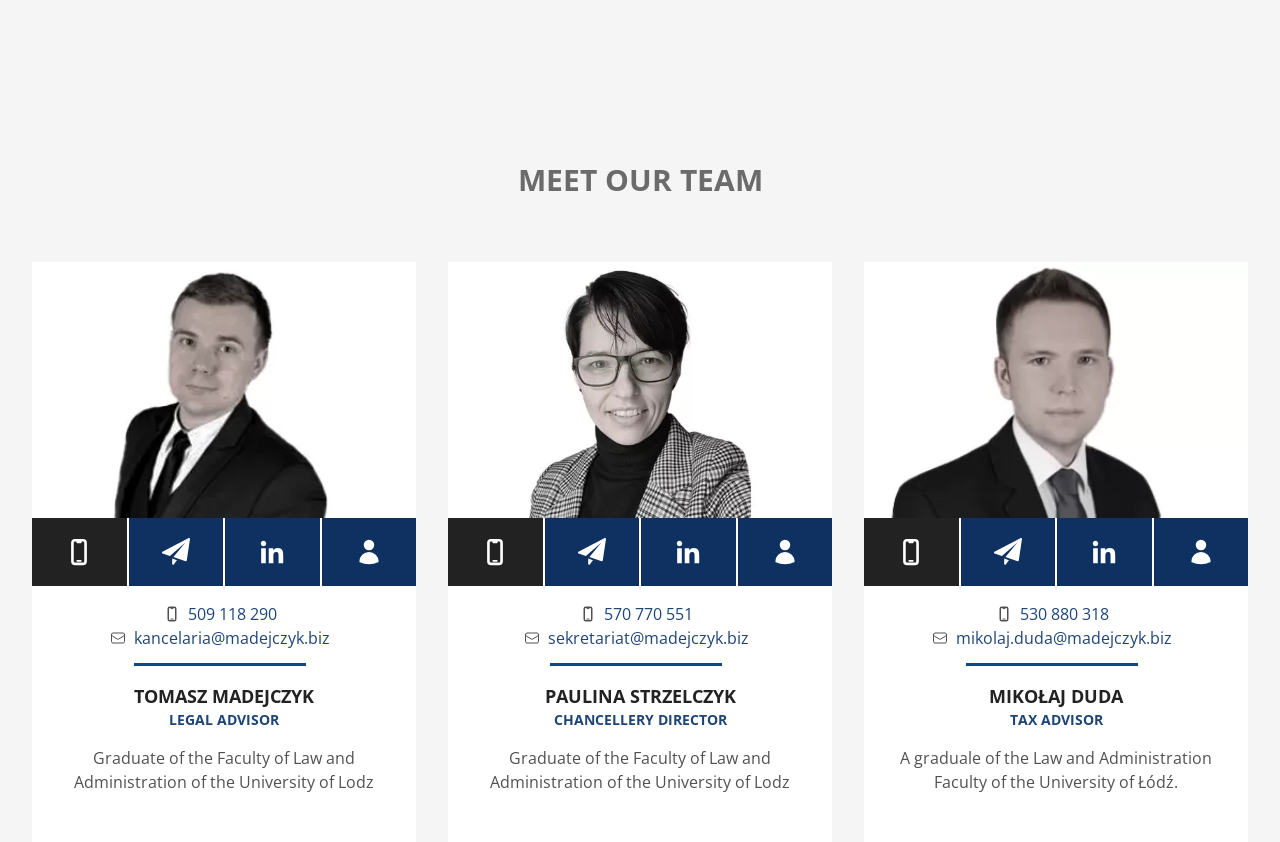Indicate the bounding box coordinates of the clickable region to achieve the following instruction: "read camping guide."

None